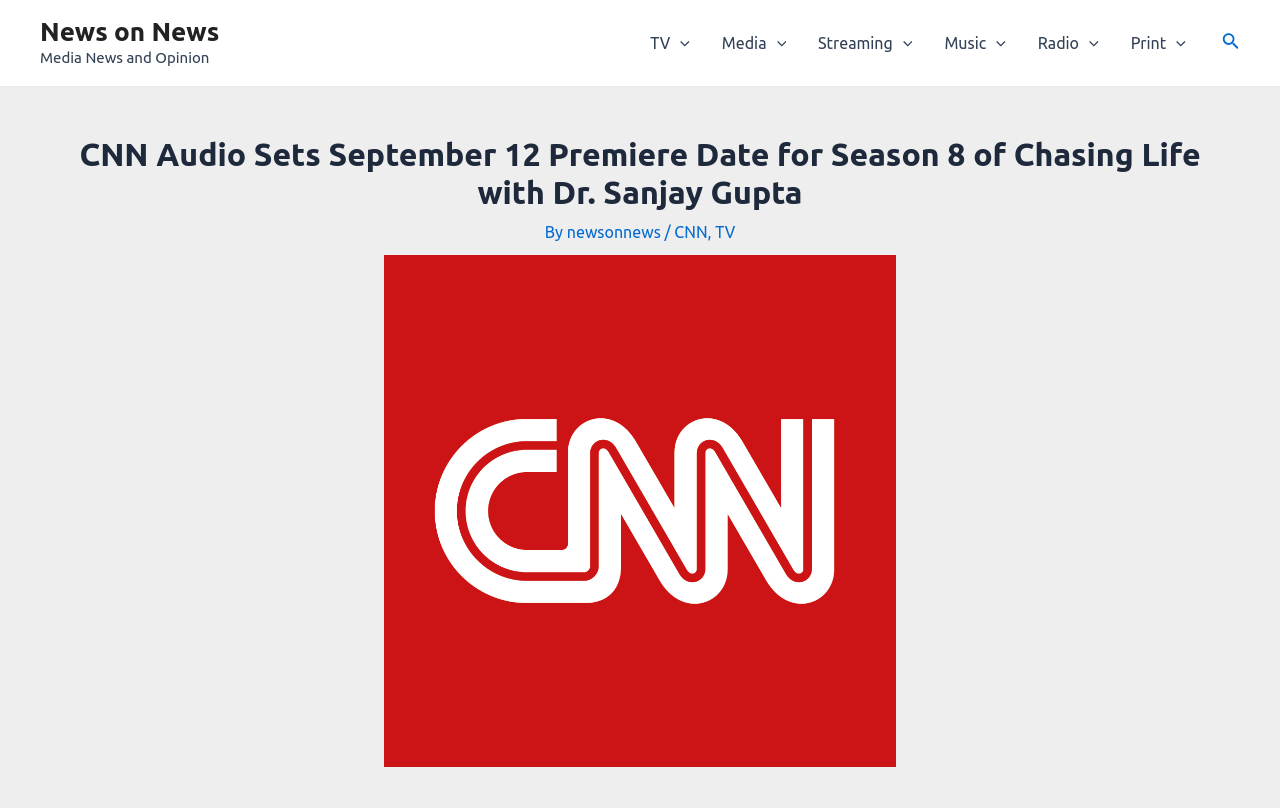Identify the bounding box for the given UI element using the description provided. Coordinates should be in the format (top-left x, top-left y, bottom-right x, bottom-right y) and must be between 0 and 1. Here is the description: parent_node: Media aria-label="Menu Toggle"

[0.599, 0.004, 0.614, 0.103]